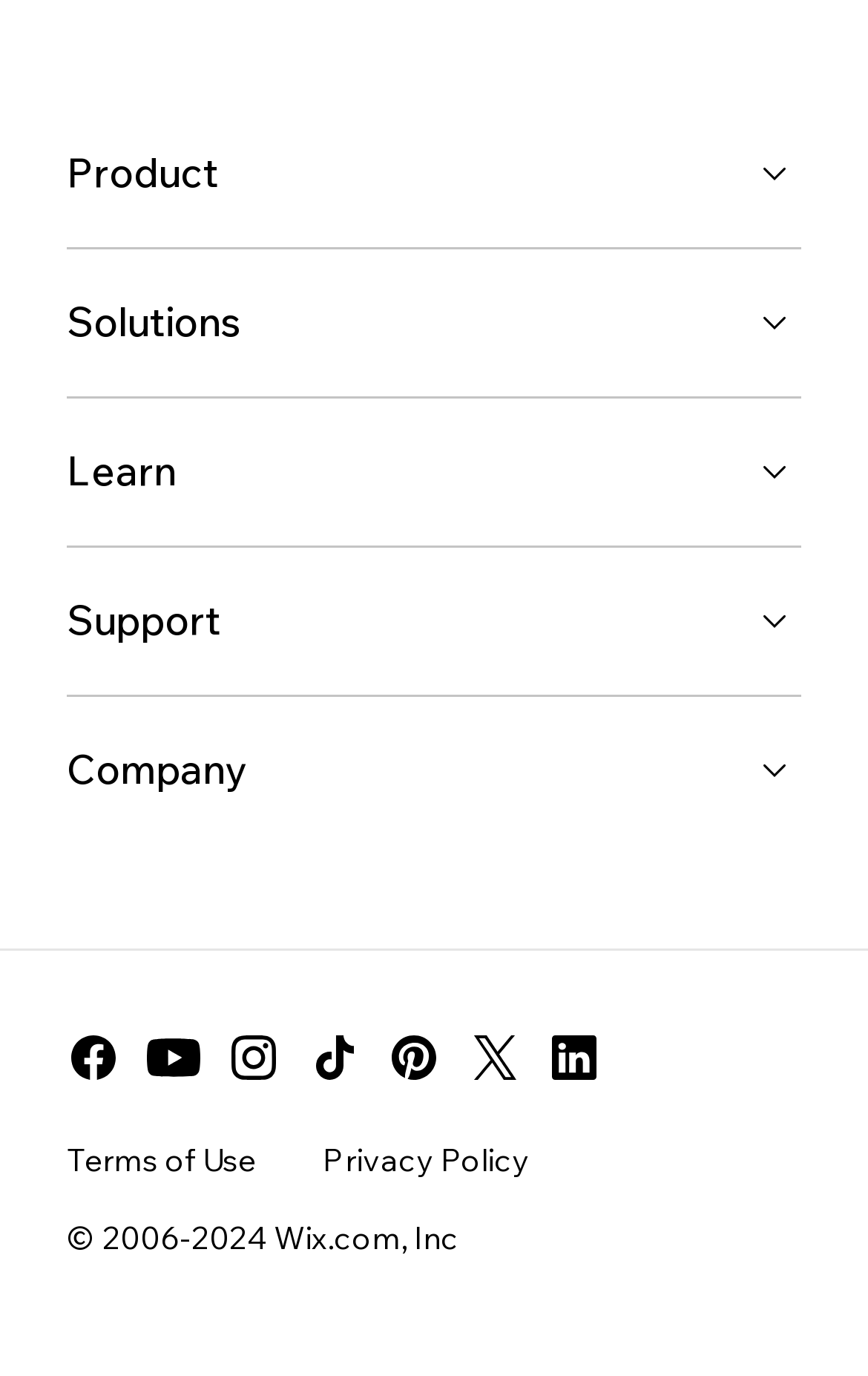Please specify the bounding box coordinates for the clickable region that will help you carry out the instruction: "Click on the Product button".

[0.077, 0.093, 0.923, 0.161]